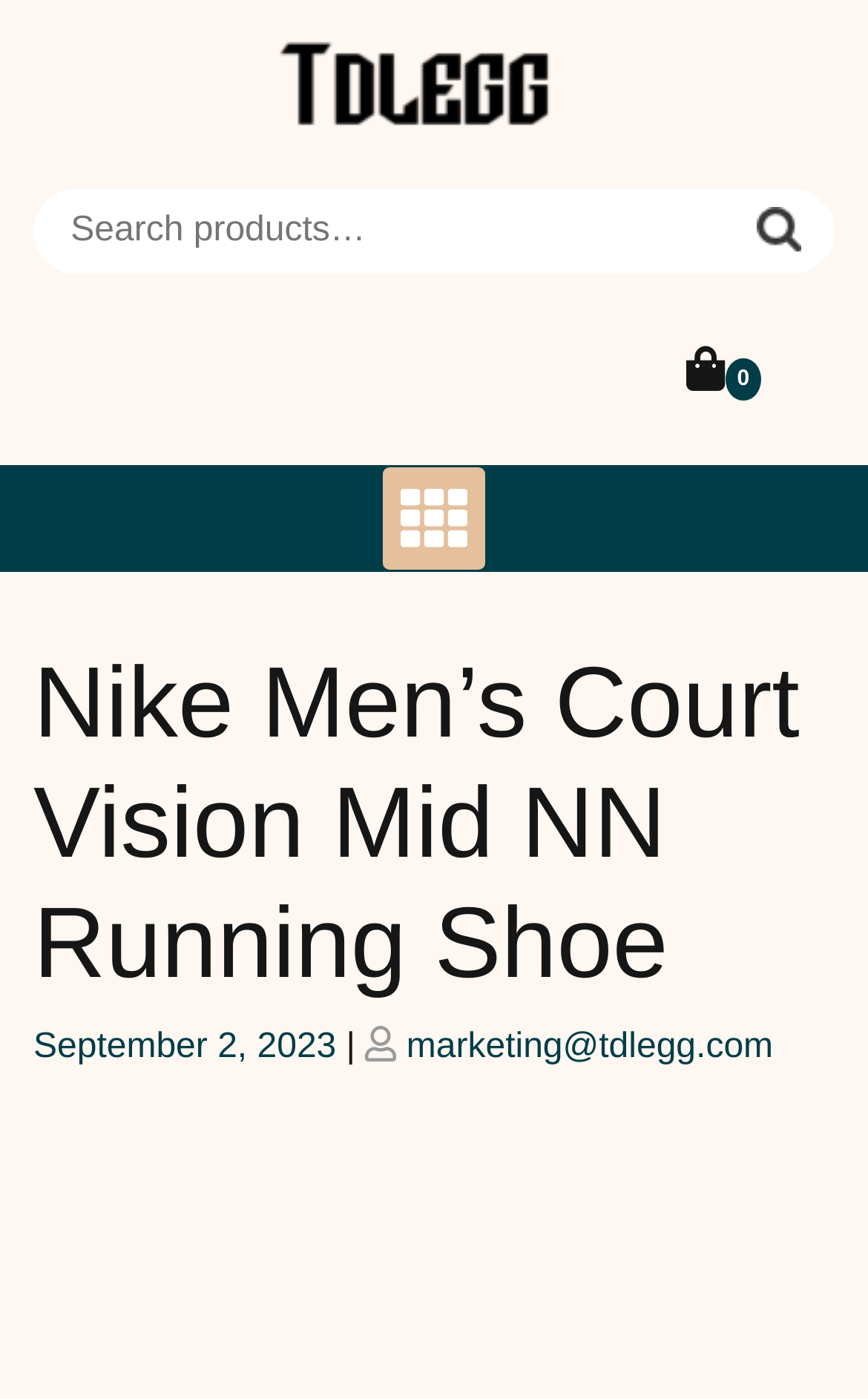What is the purpose of the search box?
Give a detailed explanation using the information visible in the image.

I inferred the purpose of the search box by looking at its label 'Search for:' and the presence of a search button next to it. This suggests that the user can input some text and click the search button to find relevant results.